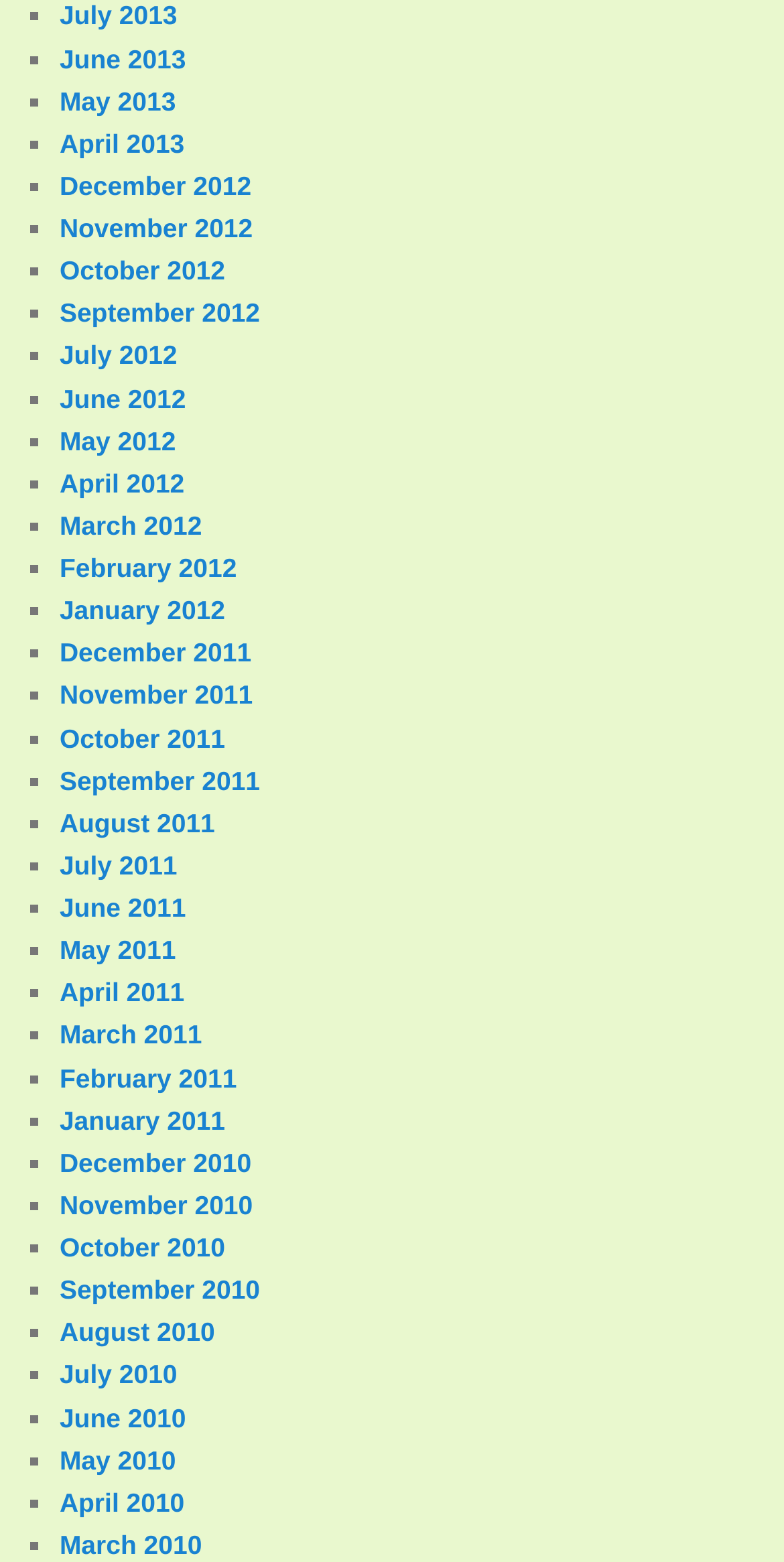Locate the bounding box coordinates of the clickable area to execute the instruction: "click May 2013". Provide the coordinates as four float numbers between 0 and 1, represented as [left, top, right, bottom].

[0.076, 0.055, 0.224, 0.074]